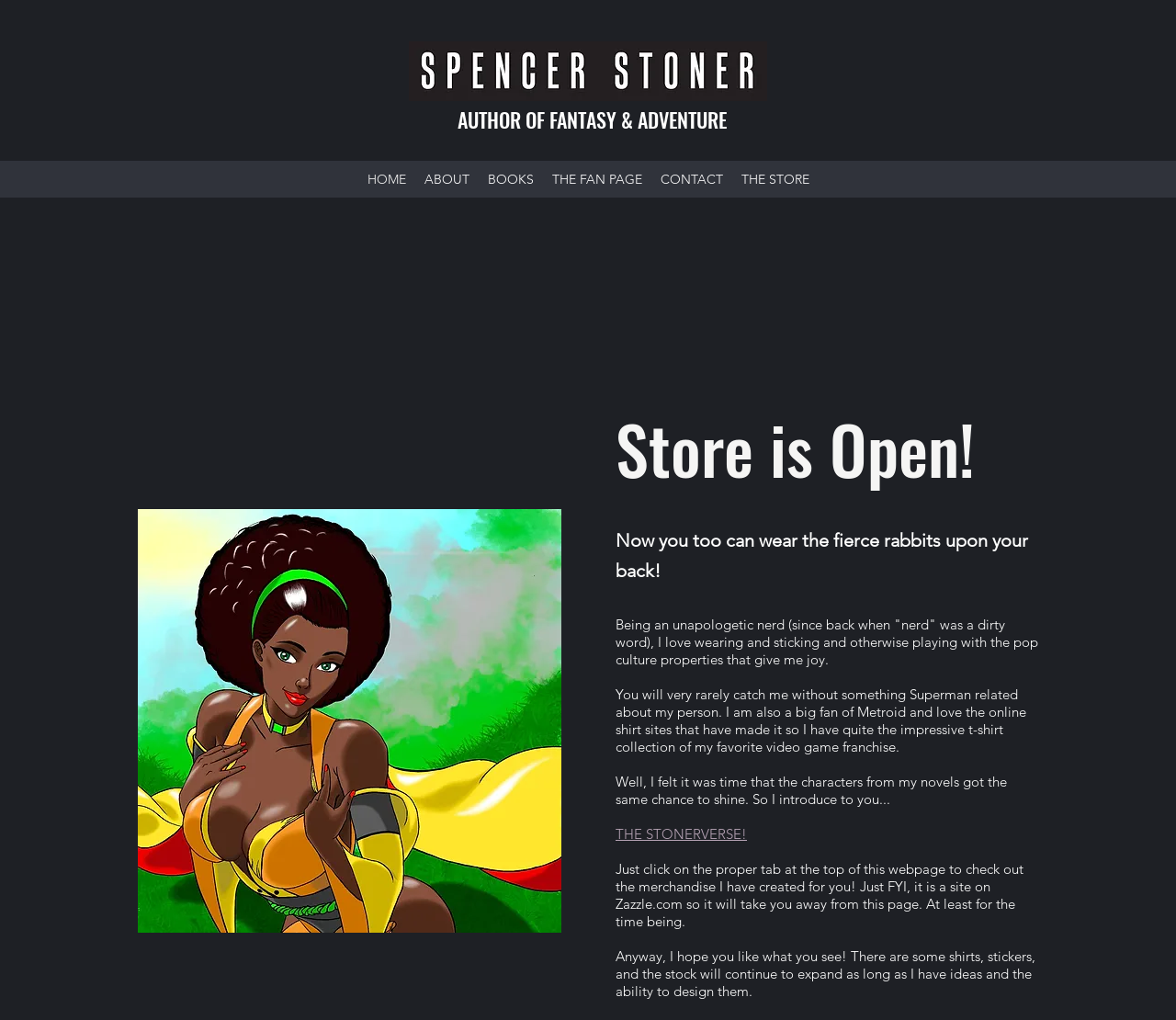What is the author's personality trait mentioned on the webpage?
Answer the question with a detailed and thorough explanation.

The author describes themselves as an unapologetic nerd, indicating that they are proud of their nerdy nature and enjoy expressing it through their love of pop culture properties.